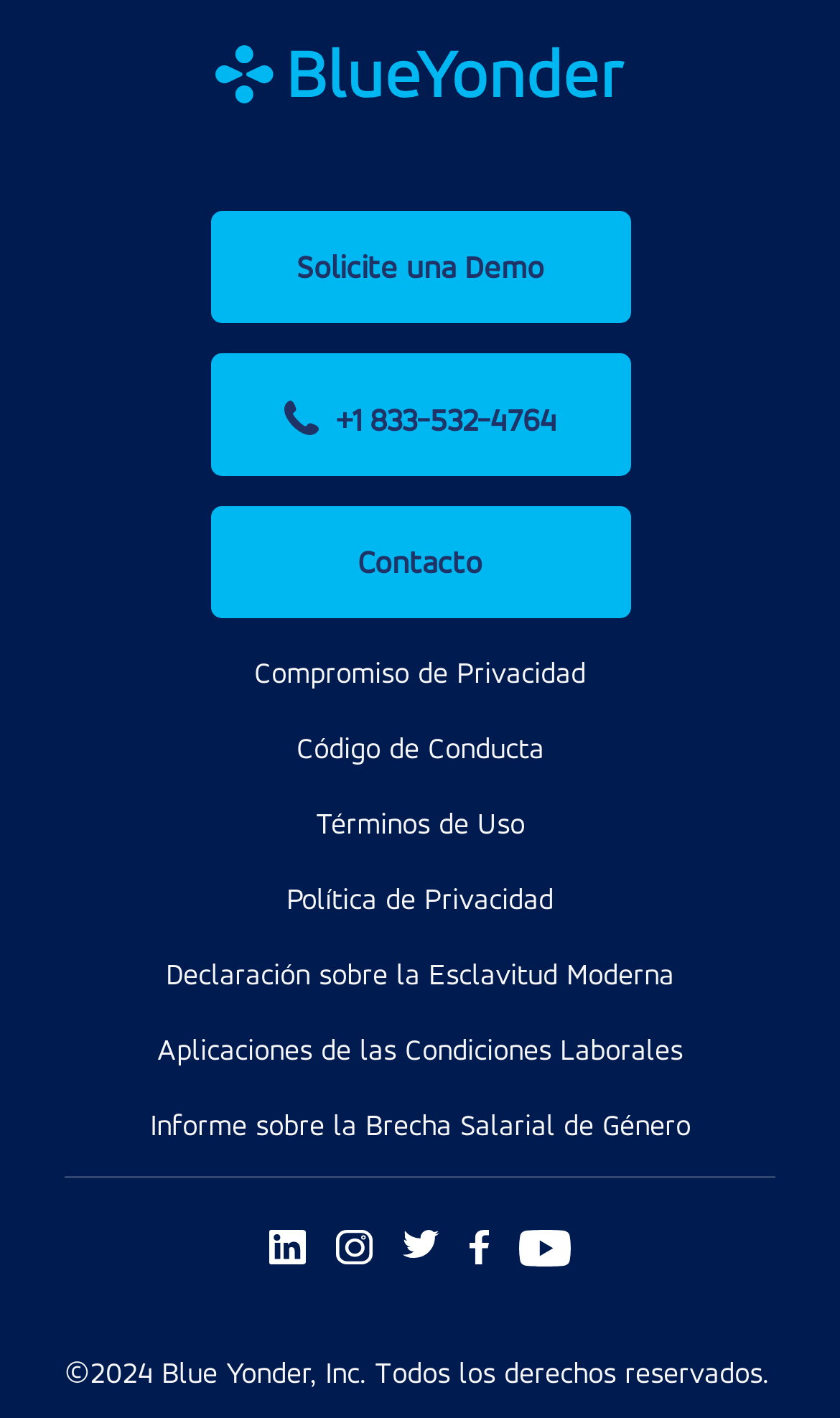What is the orientation of the menu?
Please interpret the details in the image and answer the question thoroughly.

The menu has a vertical orientation, as indicated by the menu element's orientation attribute, which is set to 'vertical'.